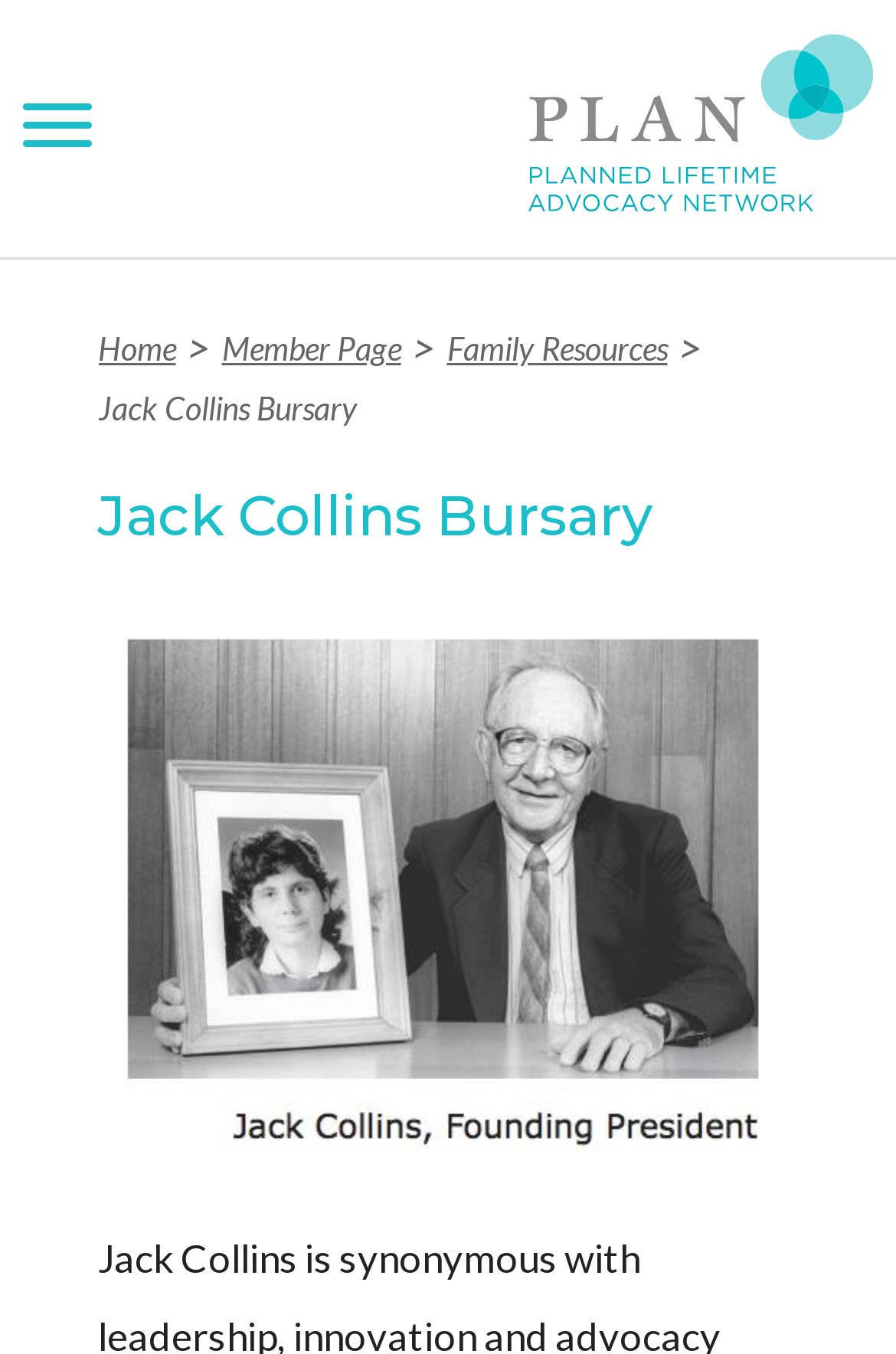Please provide a comprehensive answer to the question based on the screenshot: What is the name of the bursary?

I found the name of the bursary by looking at the generic element with the text 'Jack Collins Bursary' and also the heading element with the same text, which suggests that it is the name of the bursary.